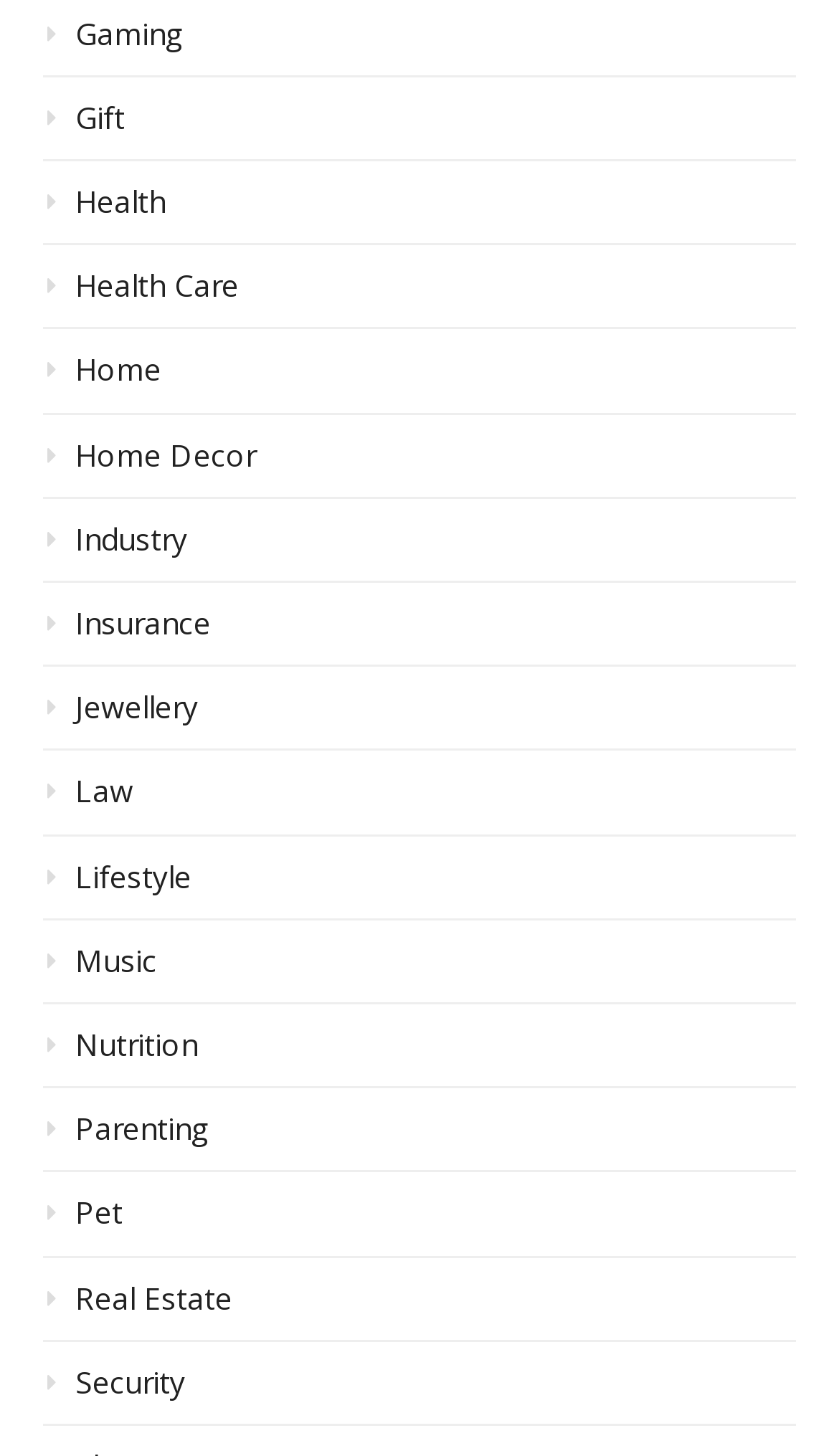Extract the bounding box coordinates of the UI element described by: "Music". The coordinates should include four float numbers ranging from 0 to 1, e.g., [left, top, right, bottom].

[0.051, 0.647, 0.949, 0.69]